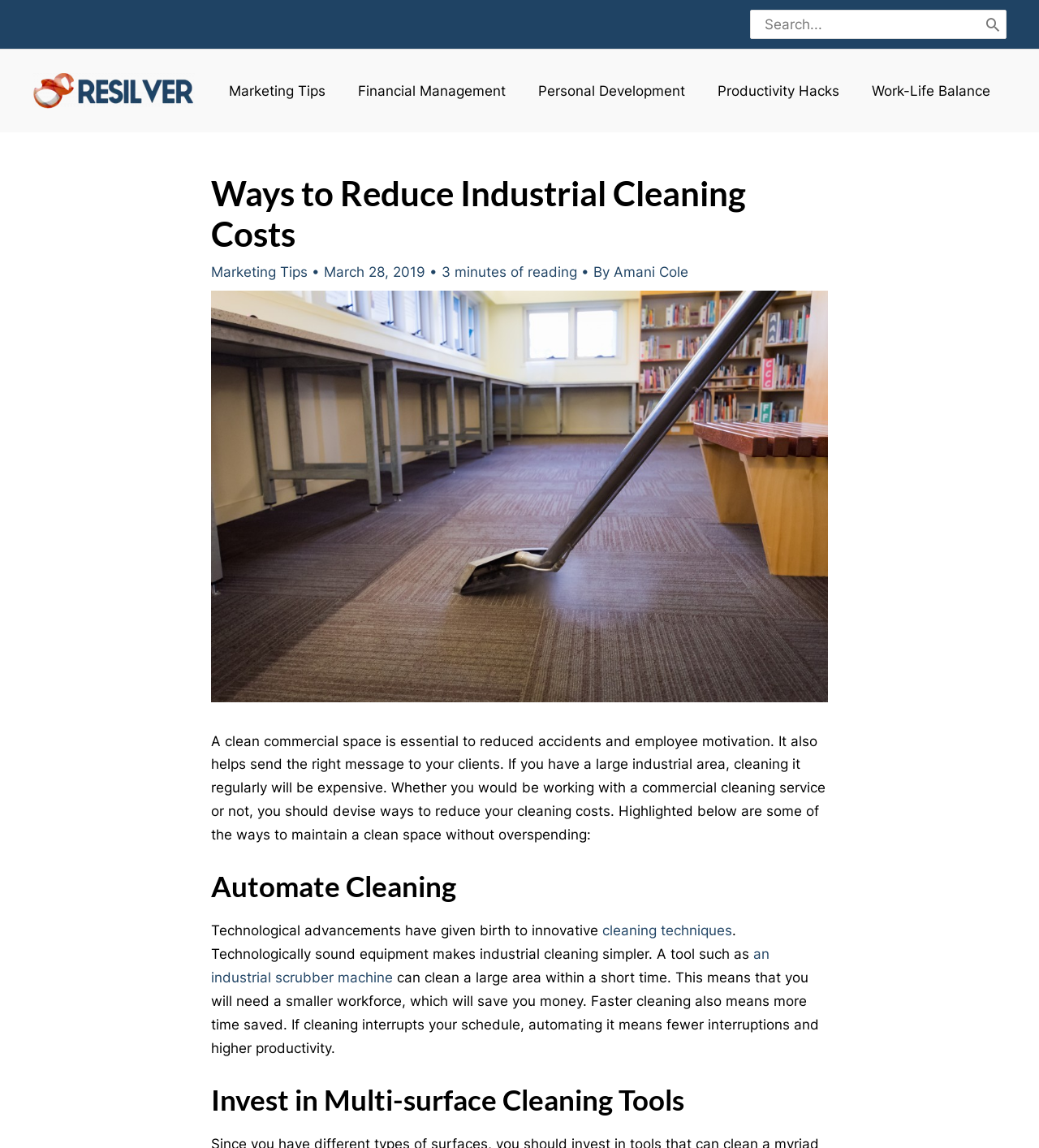What is the estimated reading time of the article?
Answer the question in a detailed and comprehensive manner.

The webpage indicates that the article takes approximately 3 minutes to read, as stated in the section with the author's name and date.